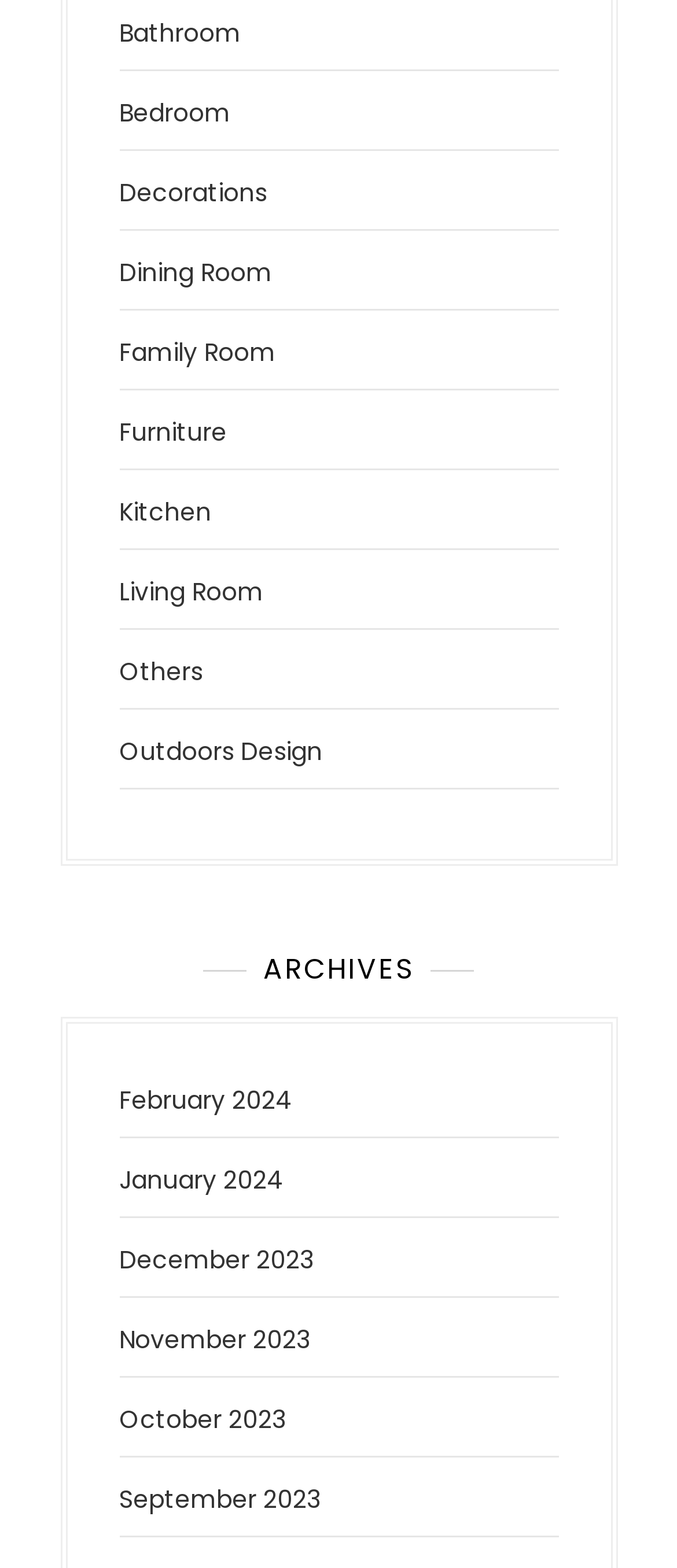Provide the bounding box coordinates of the section that needs to be clicked to accomplish the following instruction: "Explore Outdoors Design."

[0.176, 0.468, 0.476, 0.49]